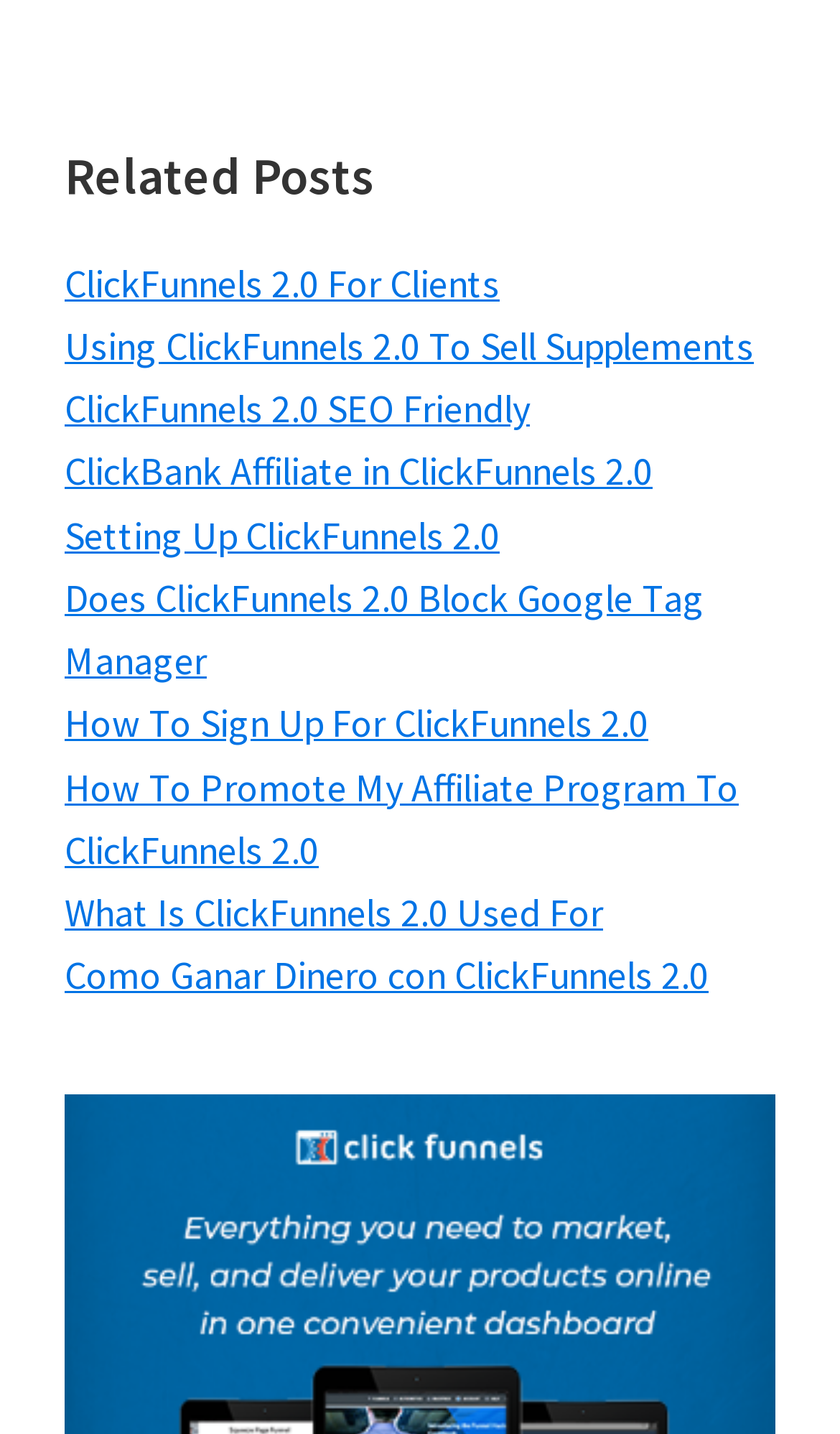Please find the bounding box coordinates of the element that must be clicked to perform the given instruction: "Learn about ClickFunnels 2.0 for clients". The coordinates should be four float numbers from 0 to 1, i.e., [left, top, right, bottom].

[0.077, 0.18, 0.595, 0.214]